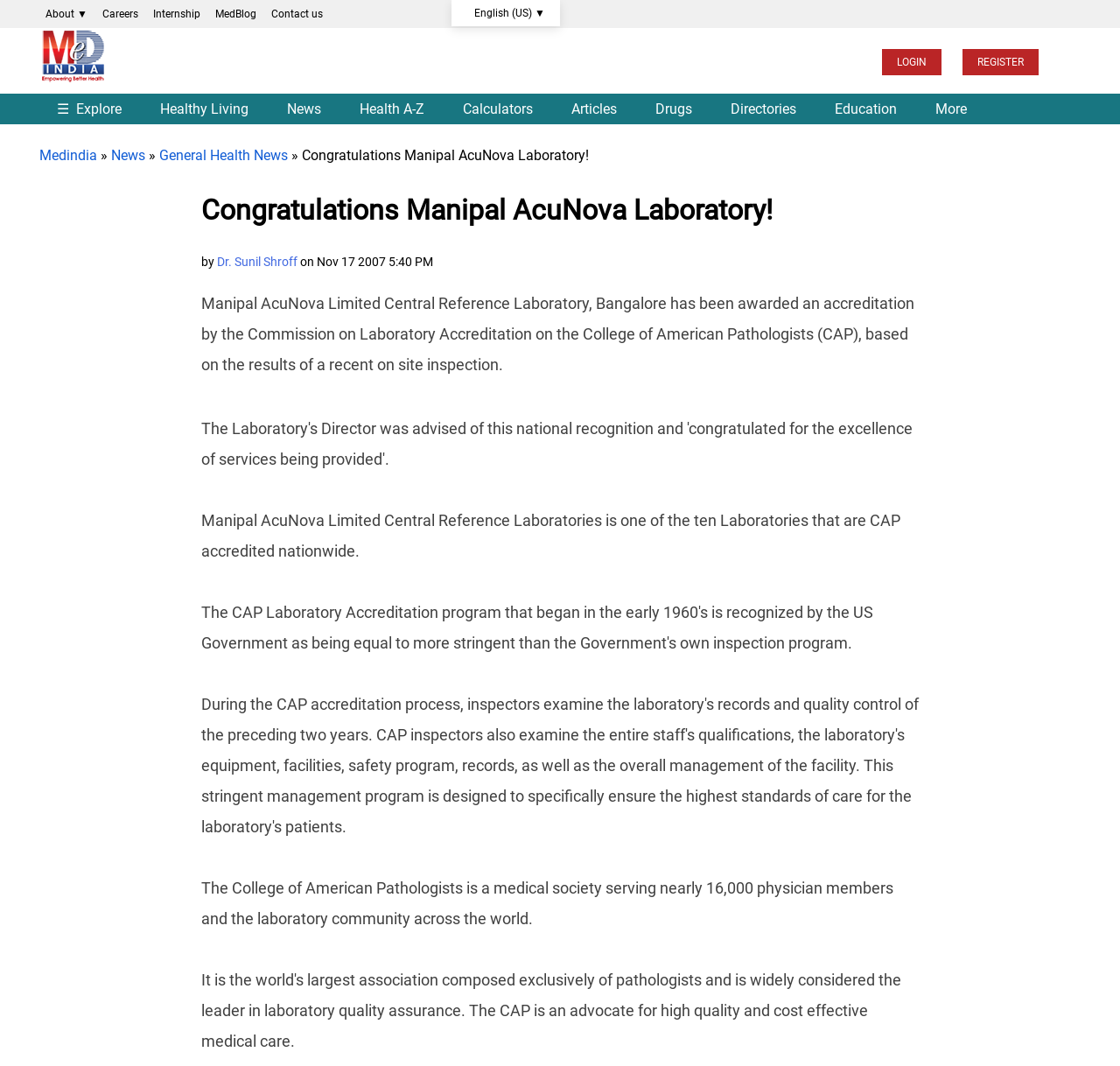Based on the image, please respond to the question with as much detail as possible:
What is the name of the laboratory?

I inferred this answer by reading the text 'Manipal AcuNova Limited Central Reference Laboratories is one of the ten Laboratories that are CAP accredited nationwide.' which is located in the middle of the webpage.